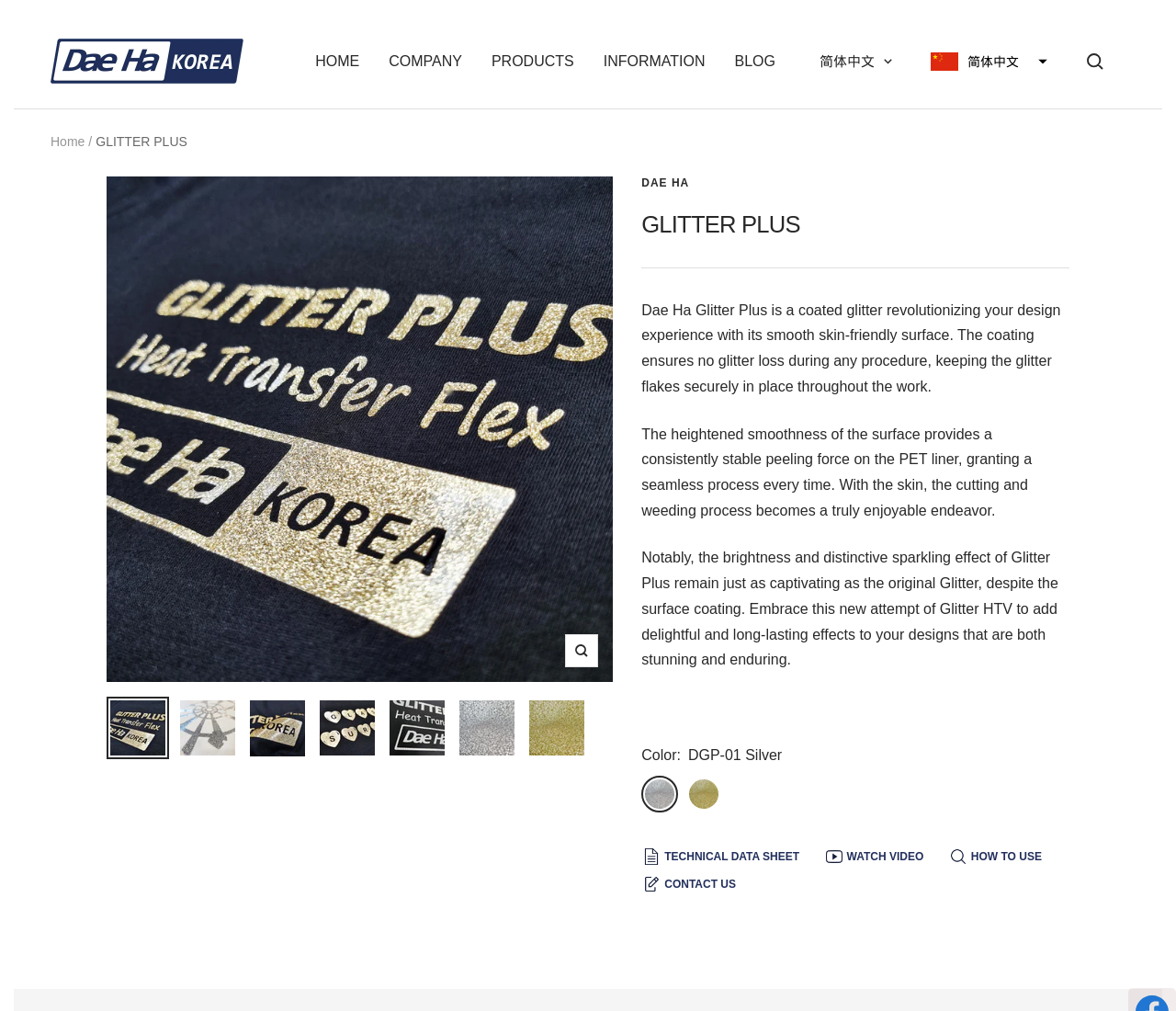Please specify the bounding box coordinates of the element that should be clicked to execute the given instruction: 'View the technical data sheet'. Ensure the coordinates are four float numbers between 0 and 1, expressed as [left, top, right, bottom].

[0.545, 0.836, 0.681, 0.858]